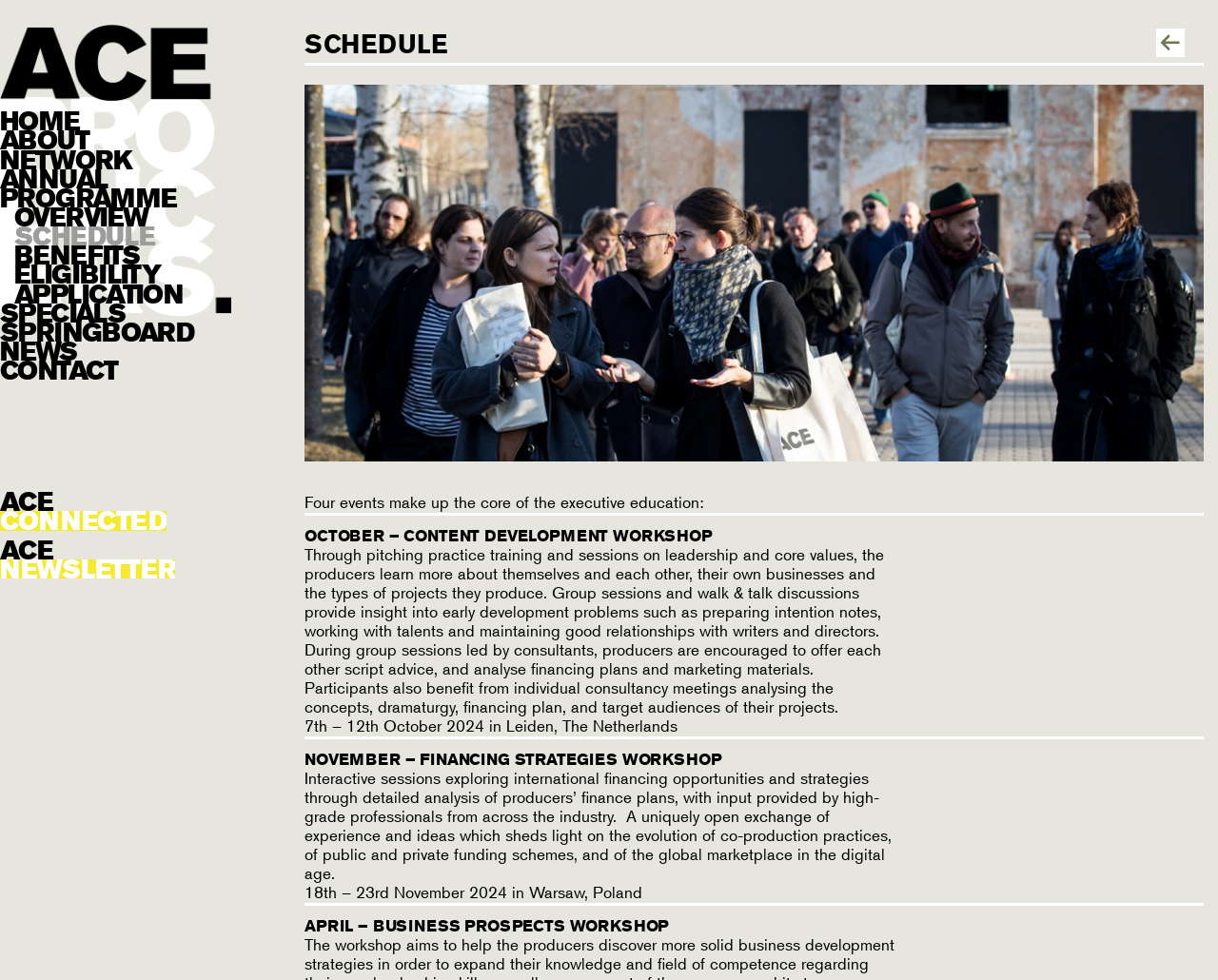Where is the CONTENT DEVELOPMENT WORKSHOP held?
Look at the image and answer with only one word or phrase.

Leiden, The Netherlands